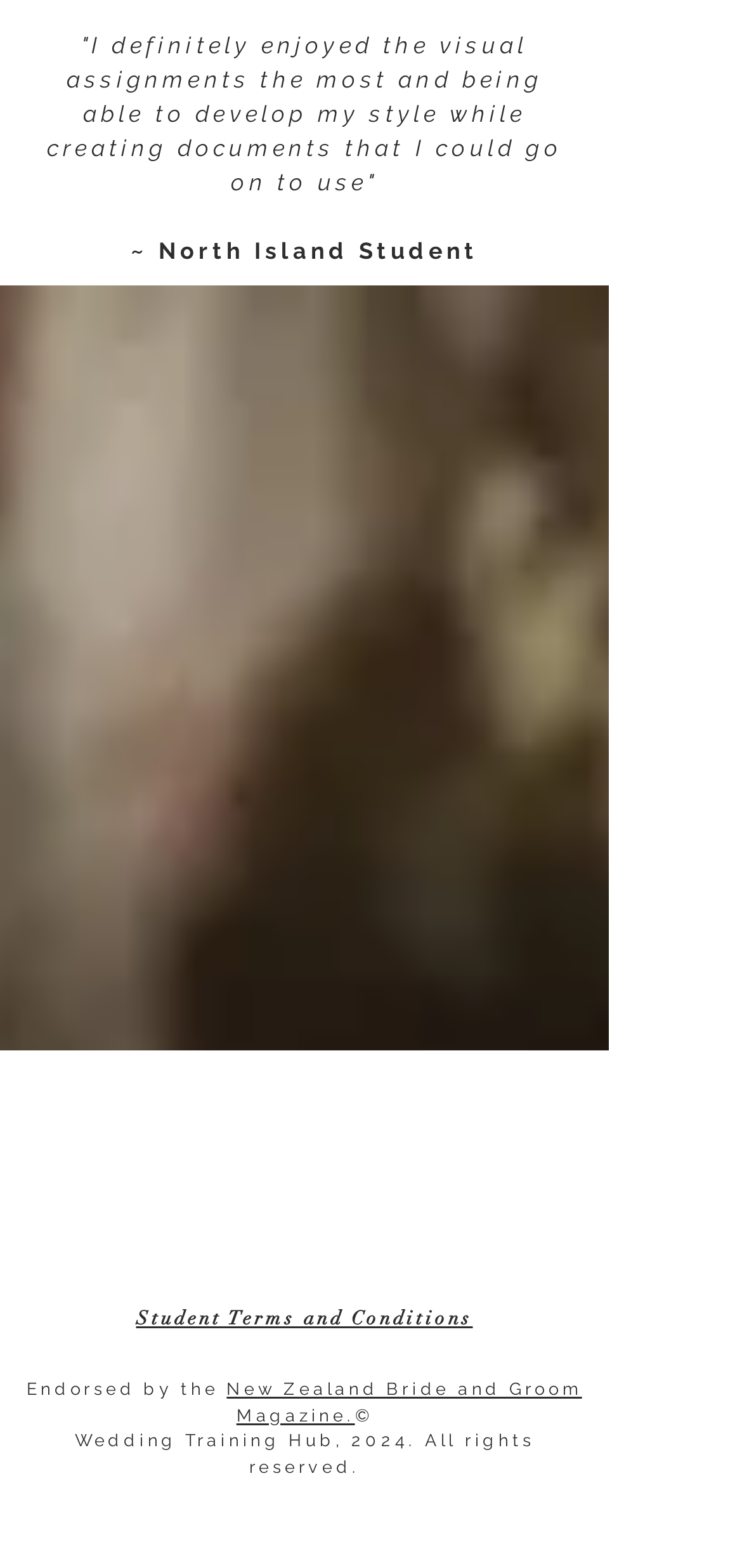Can you look at the image and give a comprehensive answer to the question:
What is the name of the magazine that endorses the website?

I found the answer by looking at the link with the text 'New Zealand Bride and Groom Magazine.' which is located below the text 'Endorsed by the'.